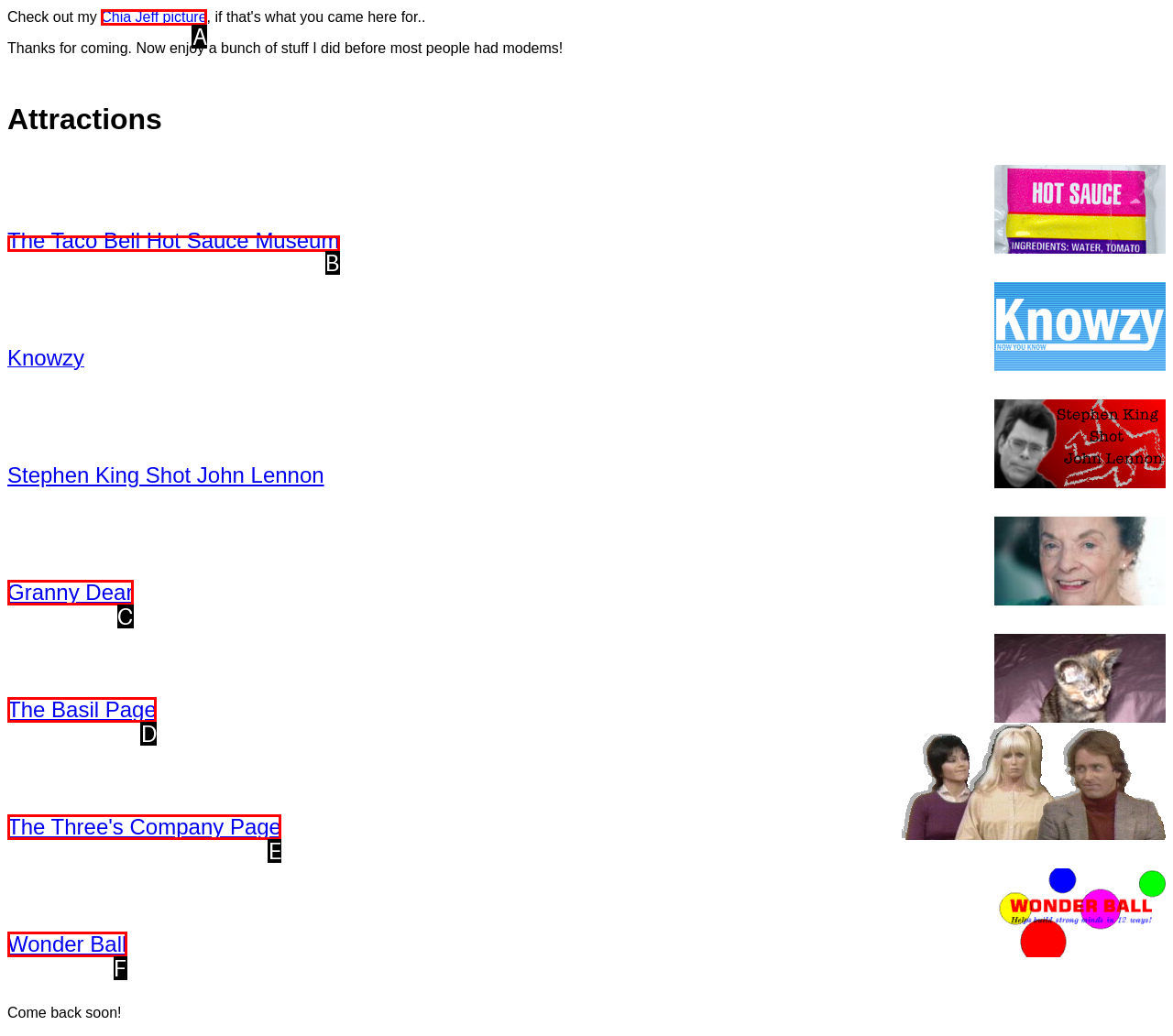Find the HTML element that matches the description provided: The Three's Company Page
Answer using the corresponding option letter.

E